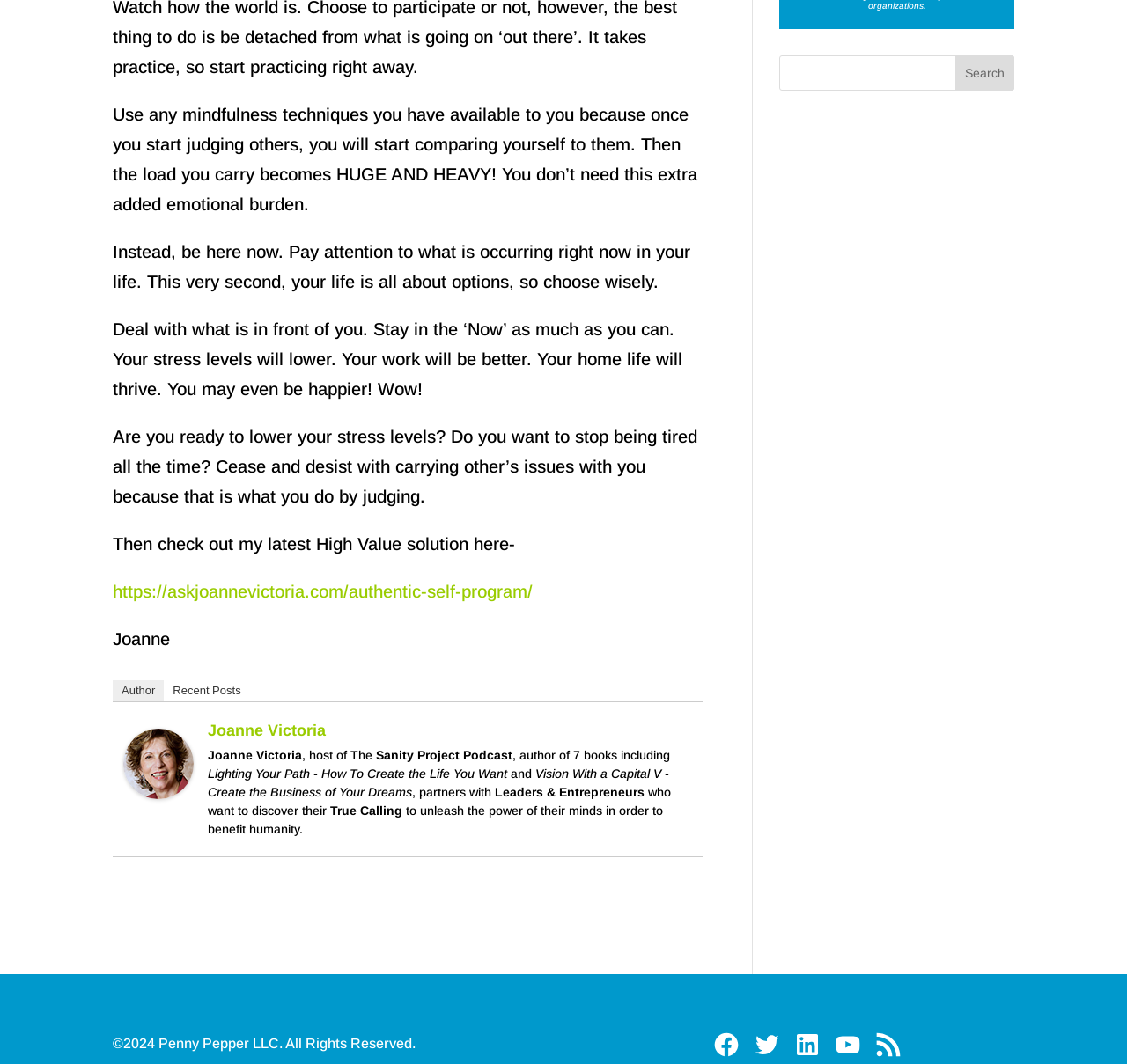For the element described, predict the bounding box coordinates as (top-left x, top-left y, bottom-right x, bottom-right y). All values should be between 0 and 1. Element description: value="Search"

[0.848, 0.052, 0.9, 0.085]